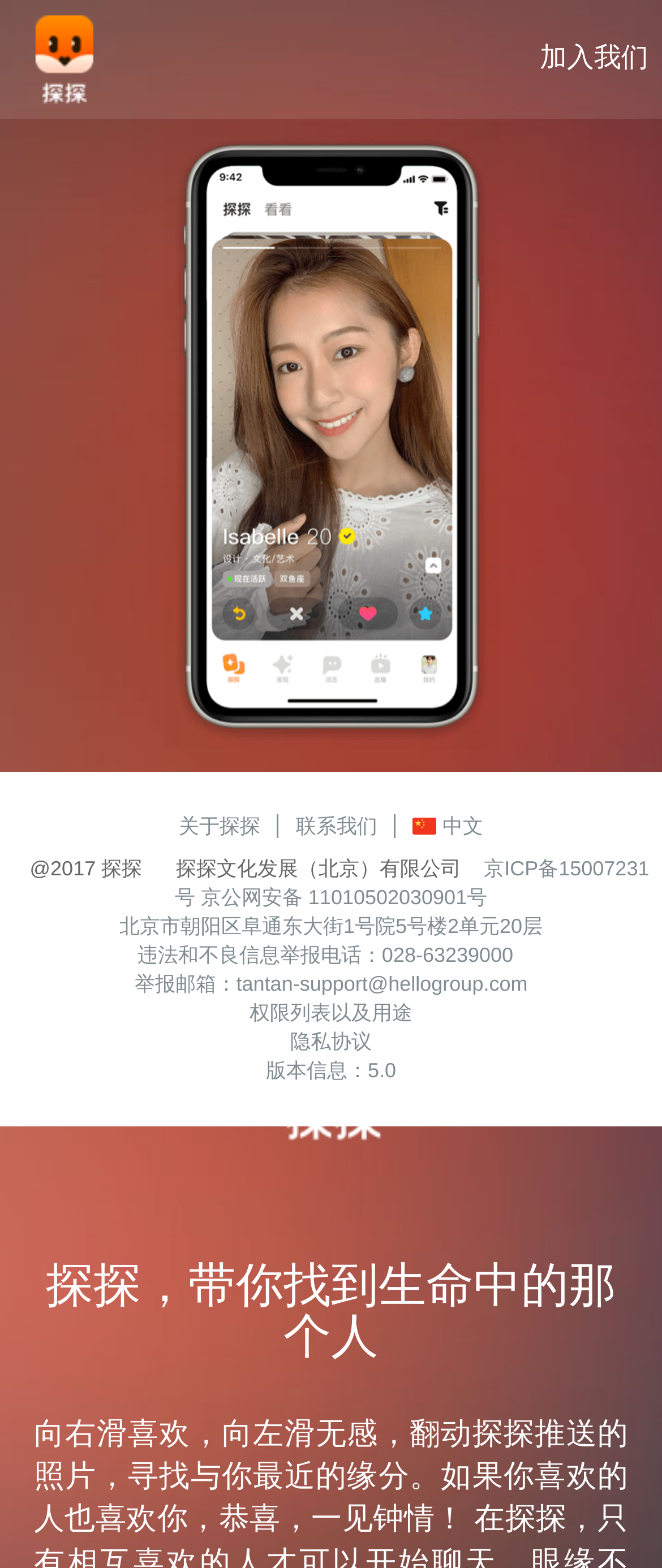Respond to the question below with a single word or phrase:
What is the name of the app?

探探